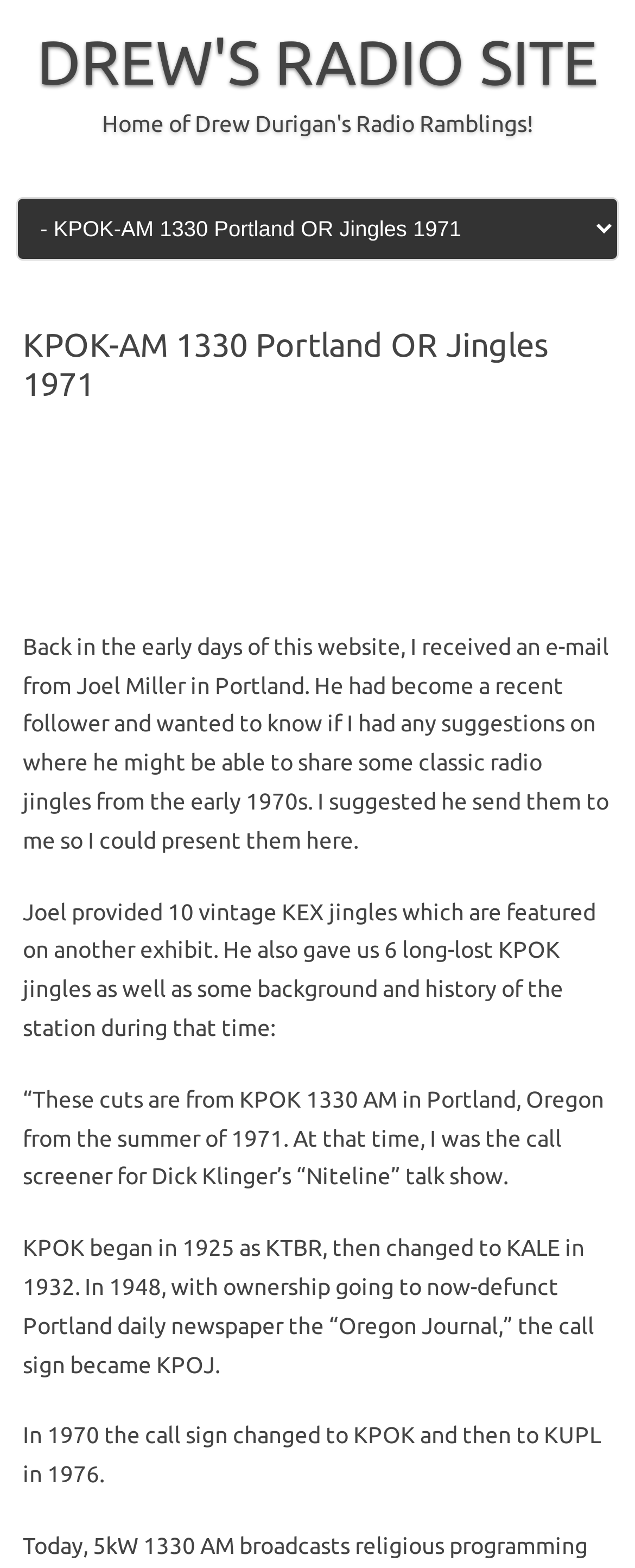Based on the image, please respond to the question with as much detail as possible:
Who is the author of the article?

The webpage does not explicitly mention the author of the article. While it mentions Joel Miller as the person who shared the radio jingles, it does not indicate that he is the author of the article.